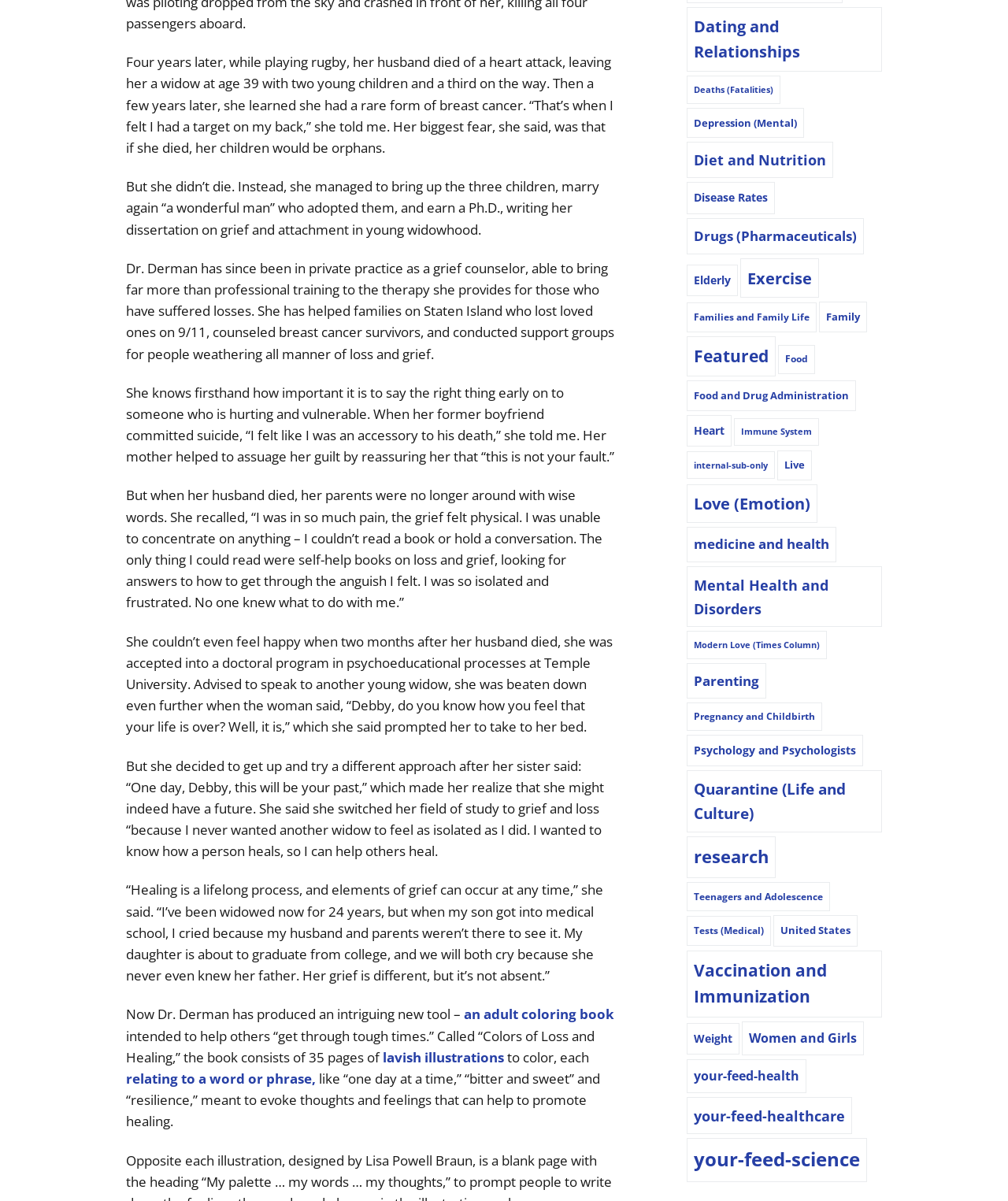Please identify the bounding box coordinates of the element on the webpage that should be clicked to follow this instruction: "Check out 'your-feed-healthcare'". The bounding box coordinates should be given as four float numbers between 0 and 1, formatted as [left, top, right, bottom].

[0.681, 0.913, 0.845, 0.945]